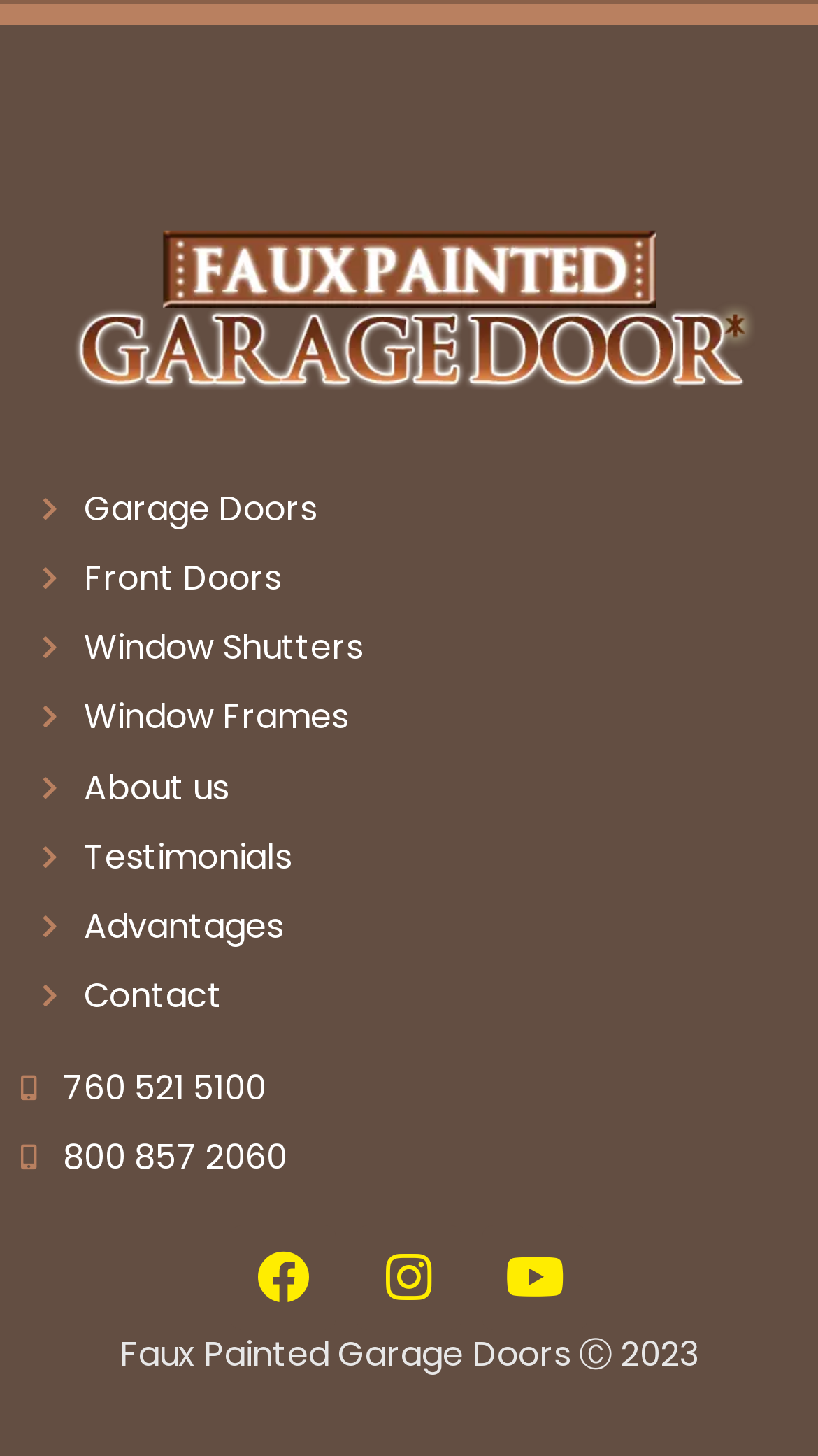Locate the bounding box coordinates of the area that needs to be clicked to fulfill the following instruction: "Learn about Advantages". The coordinates should be in the format of four float numbers between 0 and 1, namely [left, top, right, bottom].

[0.051, 0.619, 1.0, 0.654]